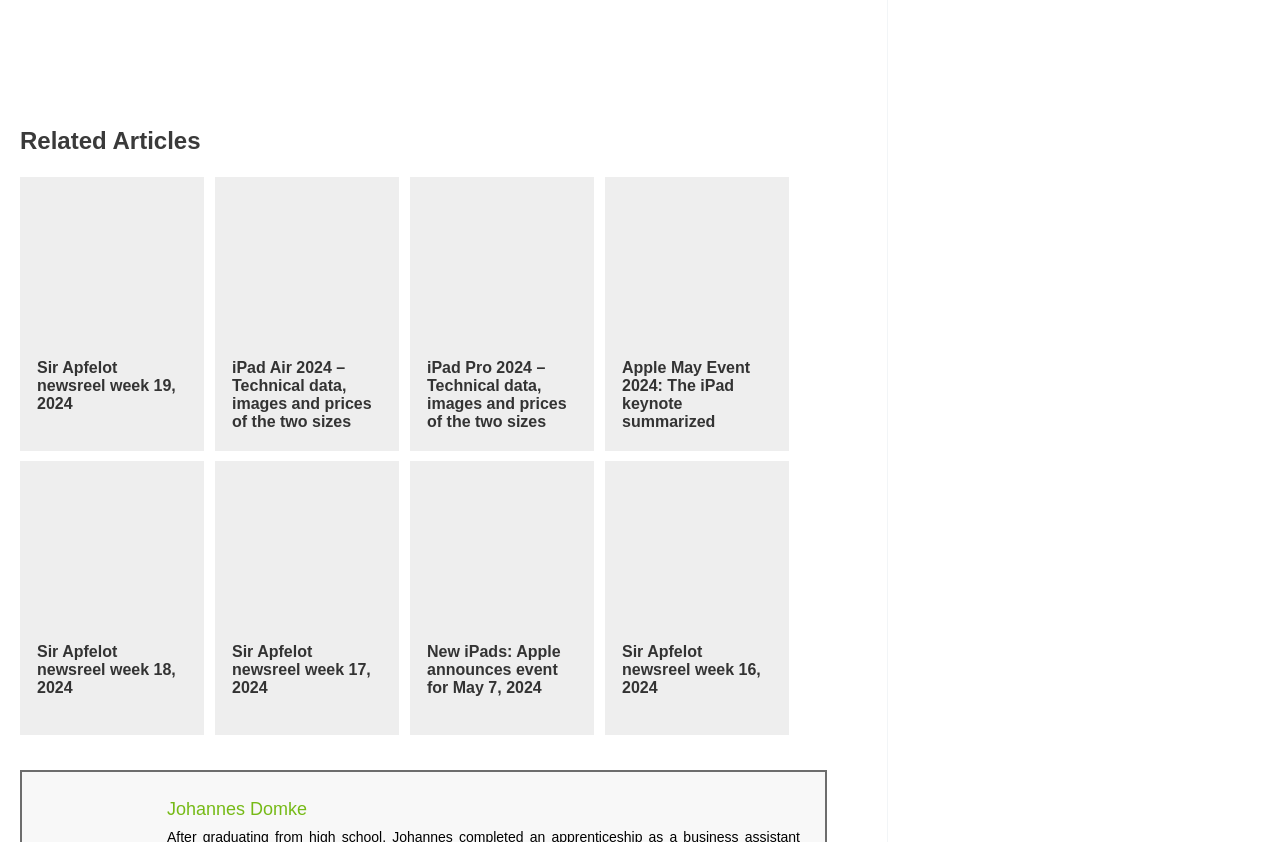Please specify the bounding box coordinates for the clickable region that will help you carry out the instruction: "View Sir Apfelot newsreel week 19, 2024".

[0.029, 0.315, 0.146, 0.339]